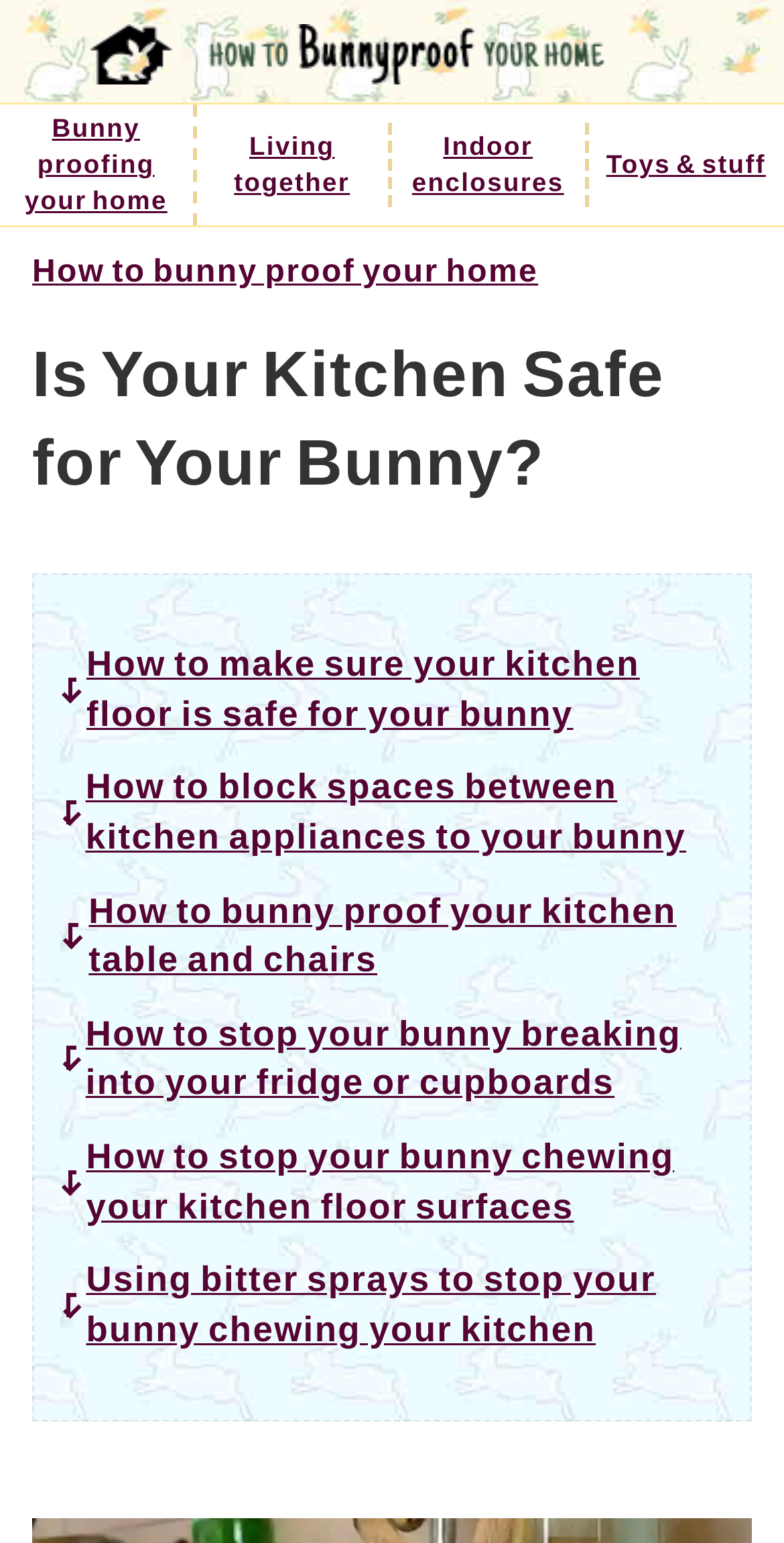Locate the bounding box coordinates of the element to click to perform the following action: 'check how to make sure your kitchen floor is safe for your bunny'. The coordinates should be given as four float values between 0 and 1, in the form of [left, top, right, bottom].

[0.085, 0.415, 0.915, 0.479]